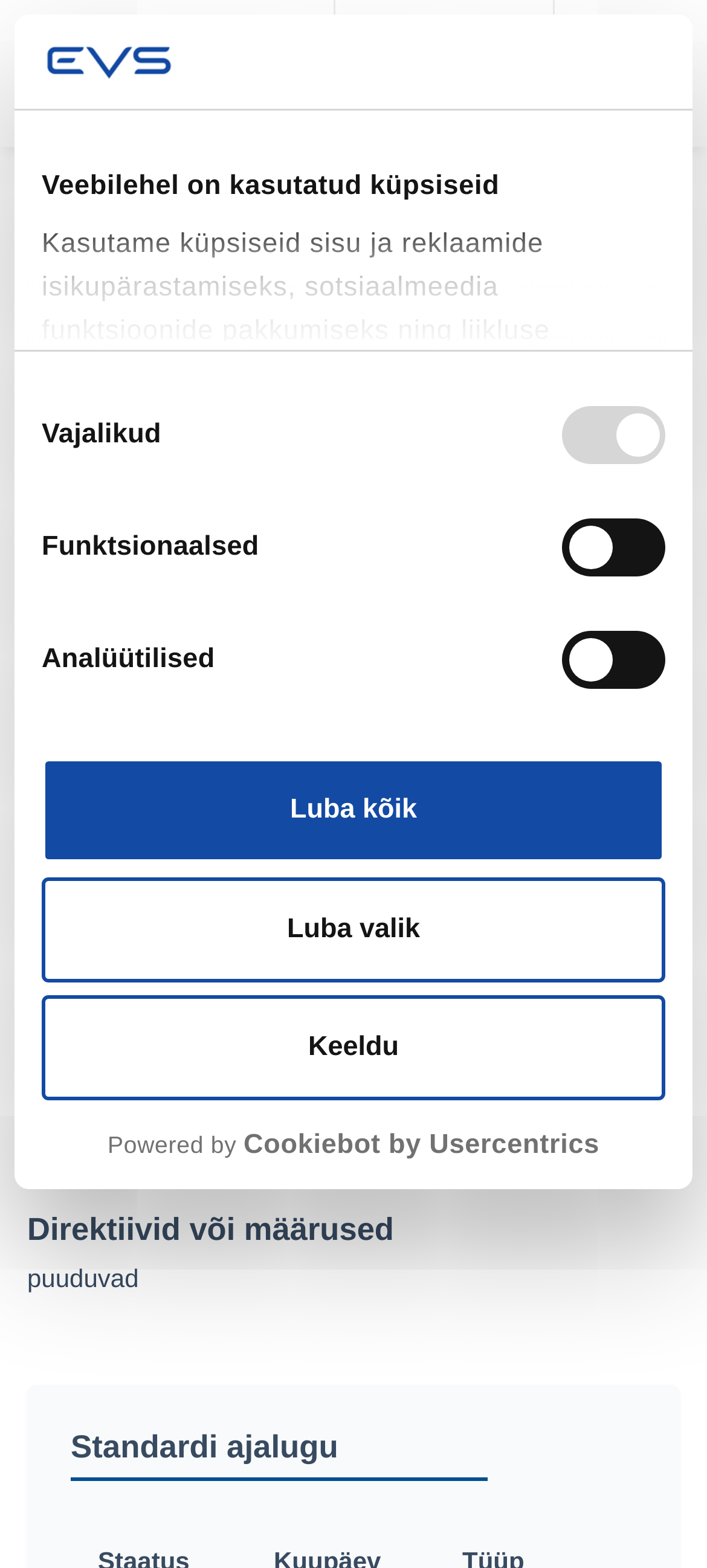Please specify the bounding box coordinates of the region to click in order to perform the following instruction: "Click the 'Osta / Vaata' button".

[0.038, 0.454, 0.962, 0.499]